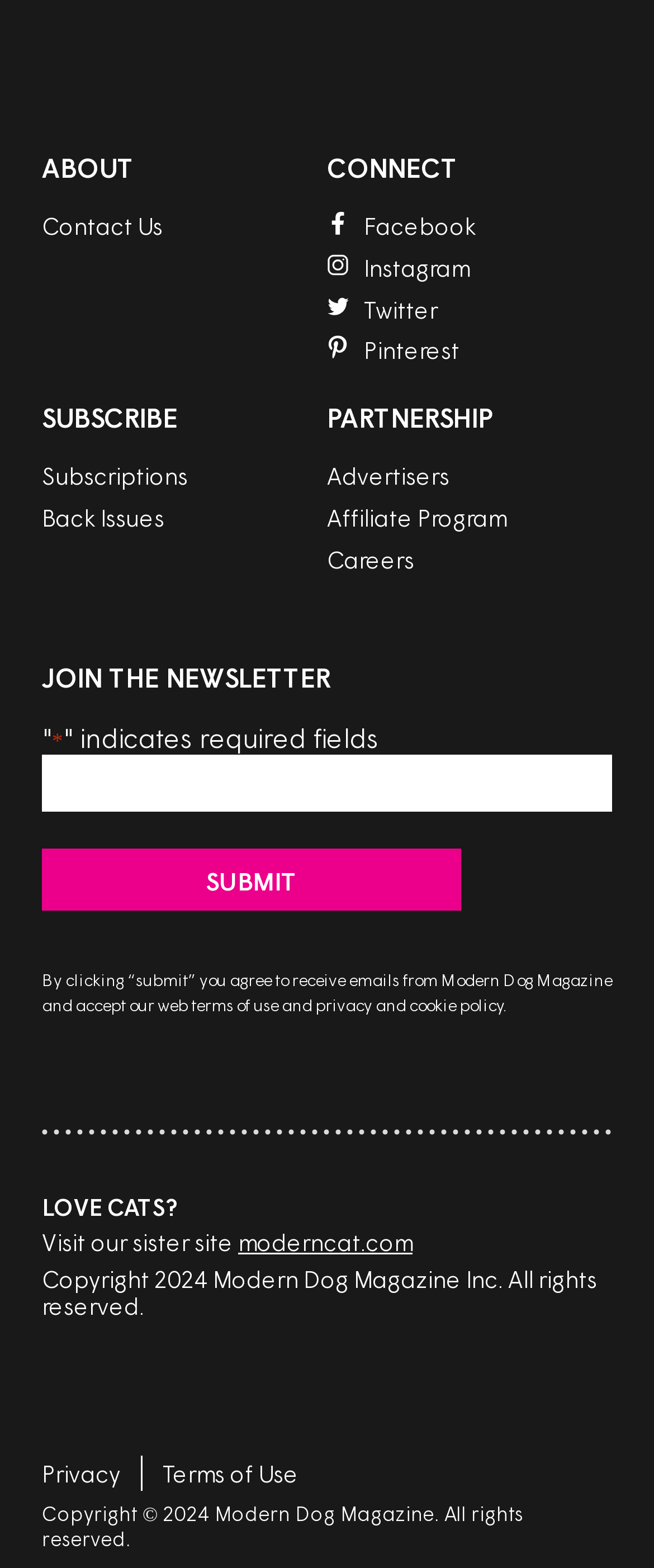Answer this question in one word or a short phrase: How many headings are there on the page?

4